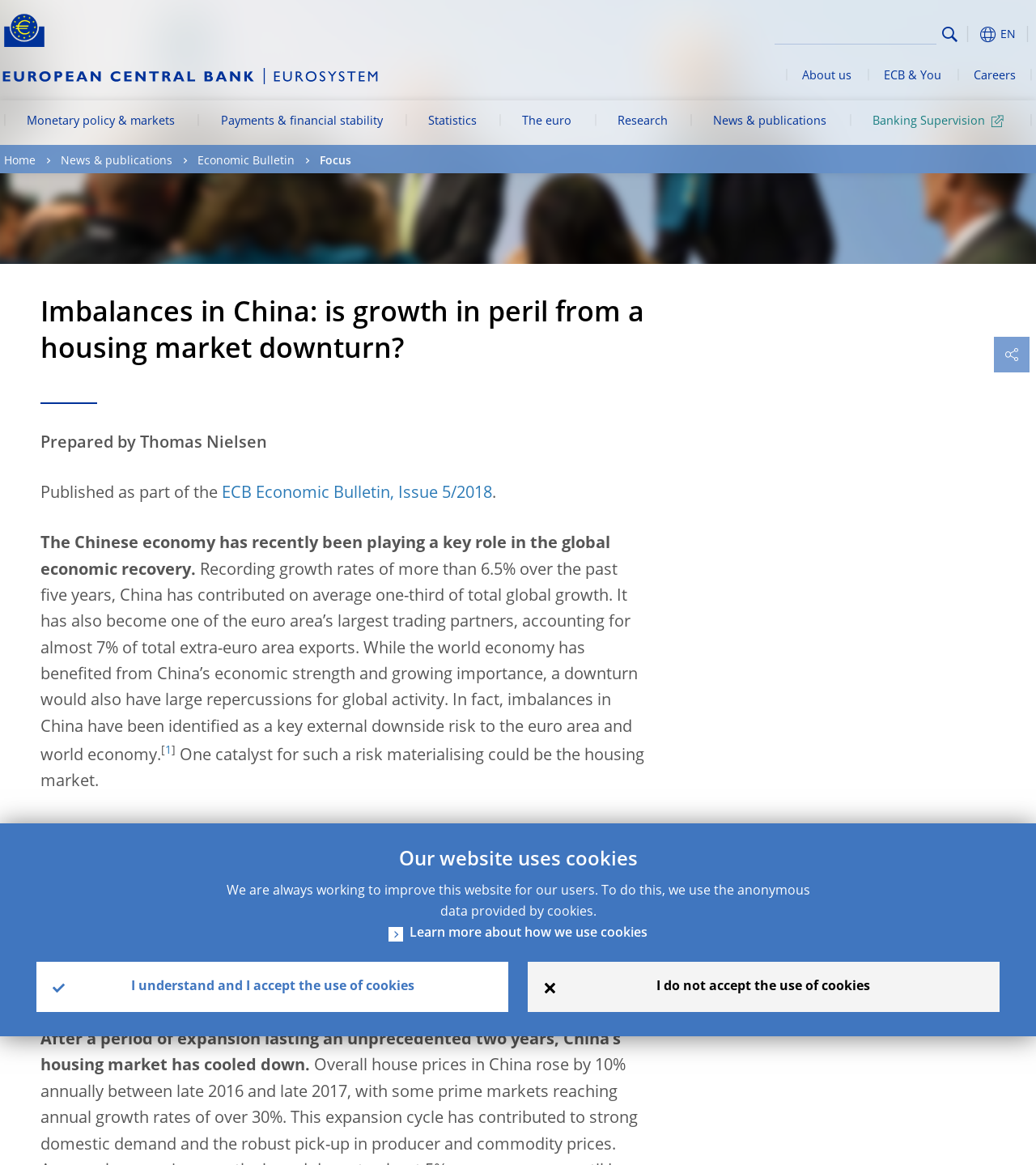Generate a comprehensive caption for the webpage you are viewing.

The webpage is about the European Central Bank (ECB) and its main task of maintaining price stability in the euro area. At the top left corner, there is a logo of the ECB, a yellow Euro sign surrounded by yellow stars centered in a dark blue circle resting on a dark blue base. Next to the logo, there is a navigation menu with links to various sections such as Monetary policy & markets, Payments & financial stability, Statistics, The euro, Research, News & publications, Banking Supervision, About us, and ECB & You.

Below the navigation menu, there is a search bar with a textbox and a search button. On the top right corner, there is a button with a flag icon and a dropdown menu with language options.

The main content of the webpage is an article titled "Imbalances in China: is growth in peril from a housing market downturn?" The article discusses the potential risks of a downturn in the Chinese housing market to the global economy. The article is divided into several sections, each with a heading and paragraphs of text. There are also links to related publications, such as the ECB Economic Bulletin.

At the bottom of the webpage, there is a notice about the use of cookies on the website, with links to learn more about the cookie policy and to accept or decline the use of cookies.